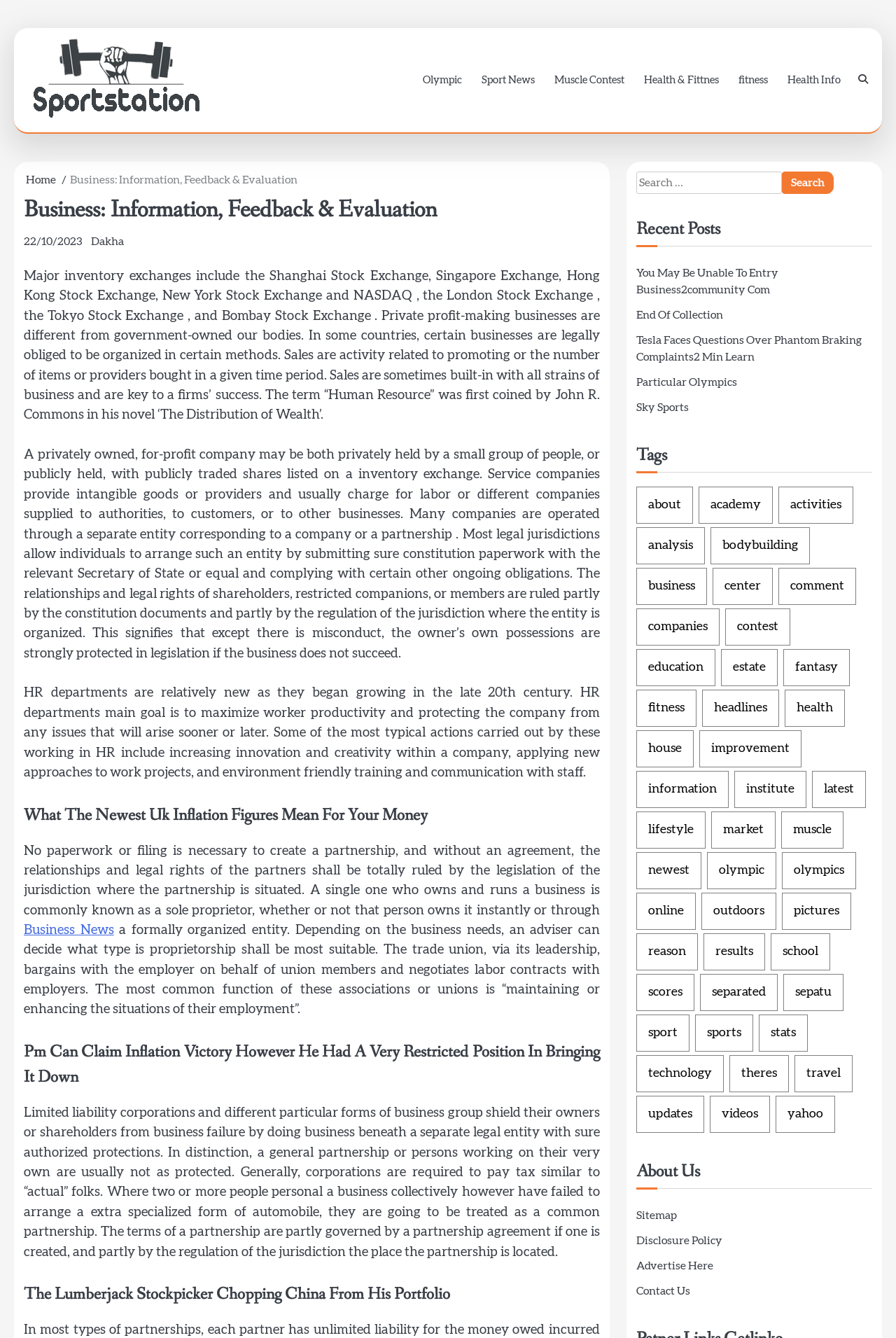Identify the coordinates of the bounding box for the element that must be clicked to accomplish the instruction: "Filter by fitness category".

[0.71, 0.515, 0.777, 0.543]